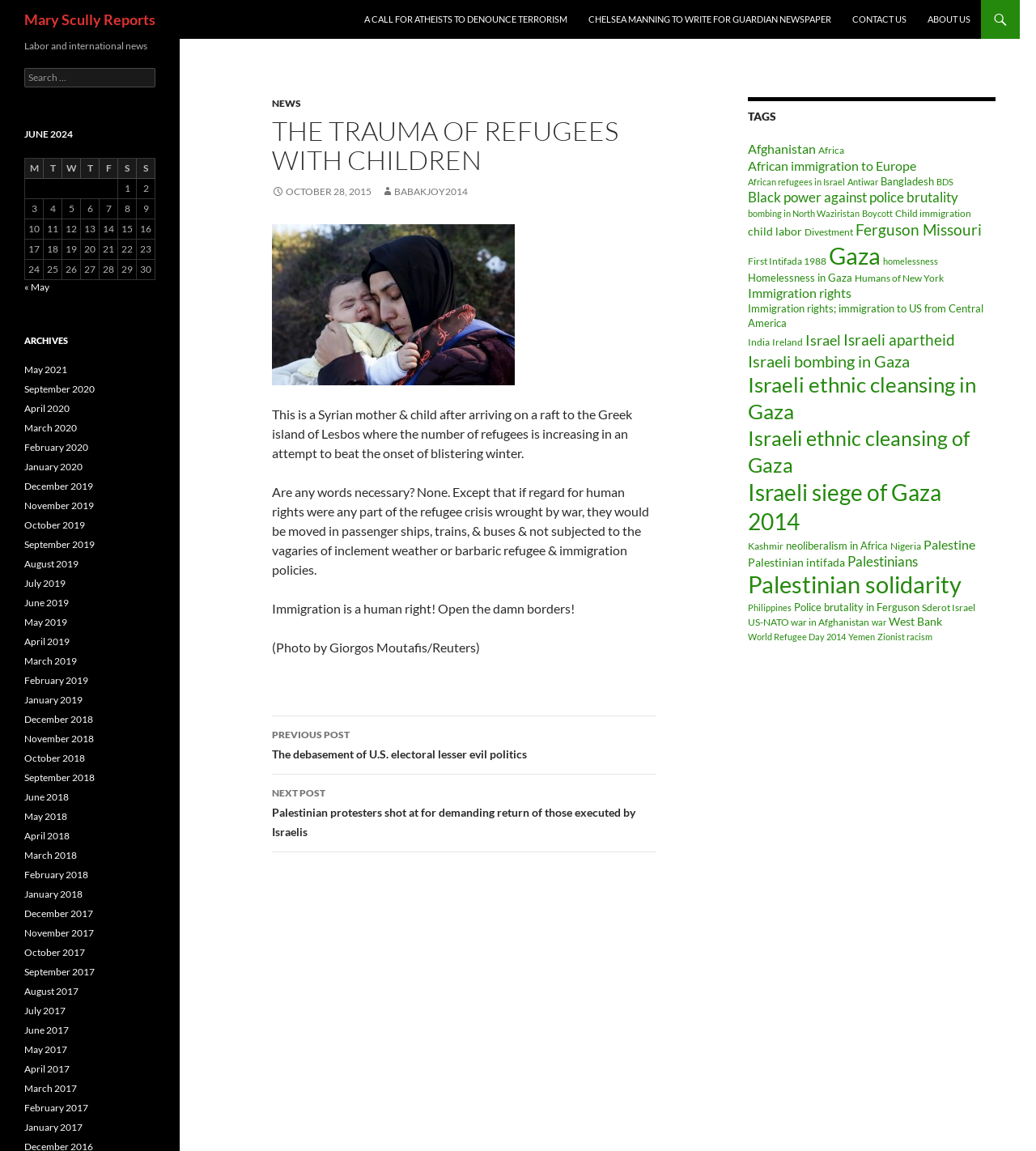What is the date of the article?
Use the information from the screenshot to give a comprehensive response to the question.

I found the date of the article by looking at the link element with the text ' OCTOBER 28, 2015' which is a child element of the 'HeaderAsNonLandmark' element.